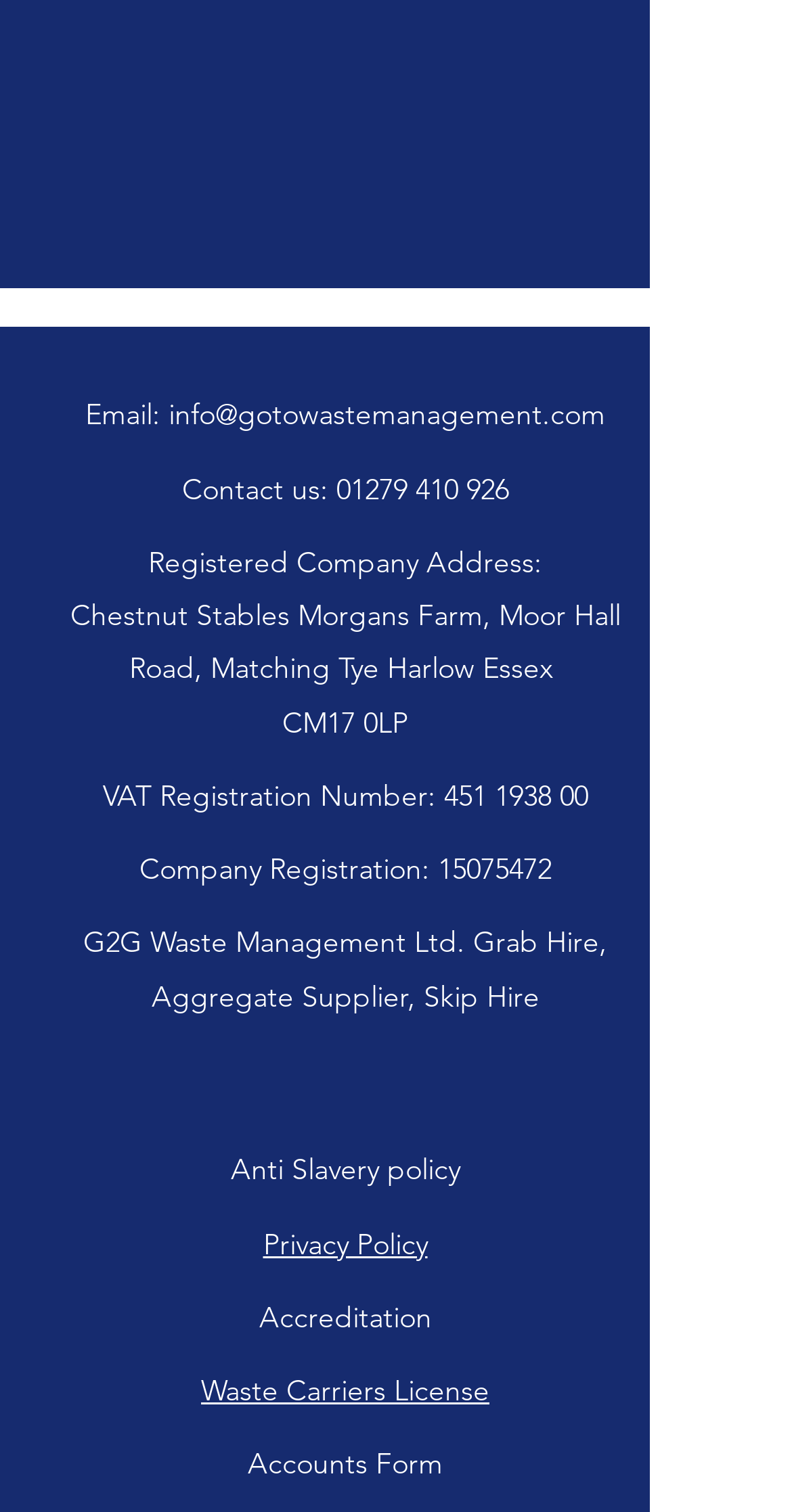Locate the bounding box coordinates of the clickable part needed for the task: "Visit Instagram page".

[0.072, 0.69, 0.172, 0.743]